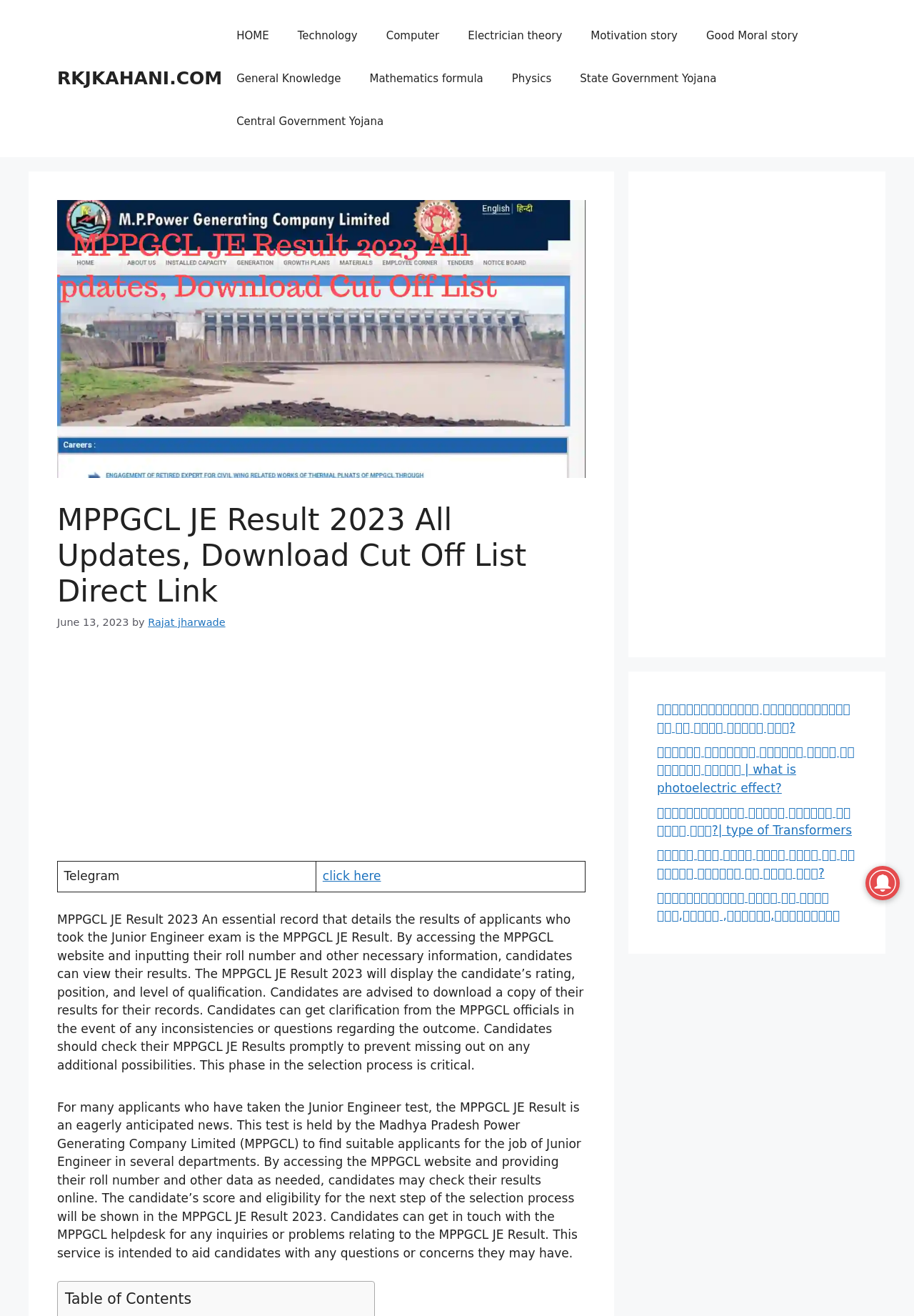What information will the MPPGCL JE Result 2023 display?
Based on the image, provide a one-word or brief-phrase response.

Candidate's rating, position, and level of qualification